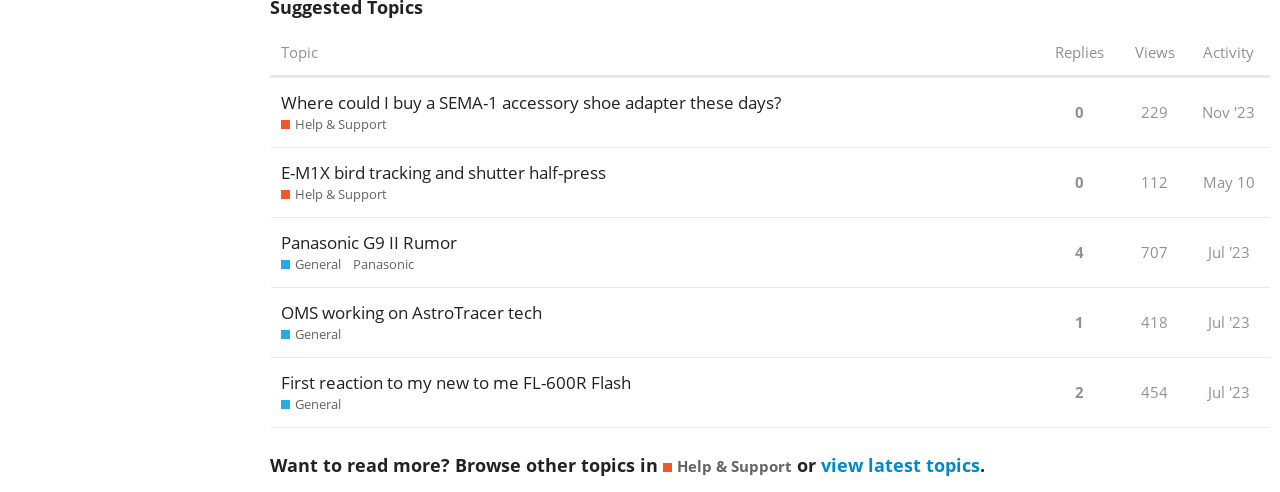Please determine the bounding box coordinates of the section I need to click to accomplish this instruction: "View topic 'E-M1X bird tracking and shutter half-press'".

[0.211, 0.299, 0.814, 0.441]